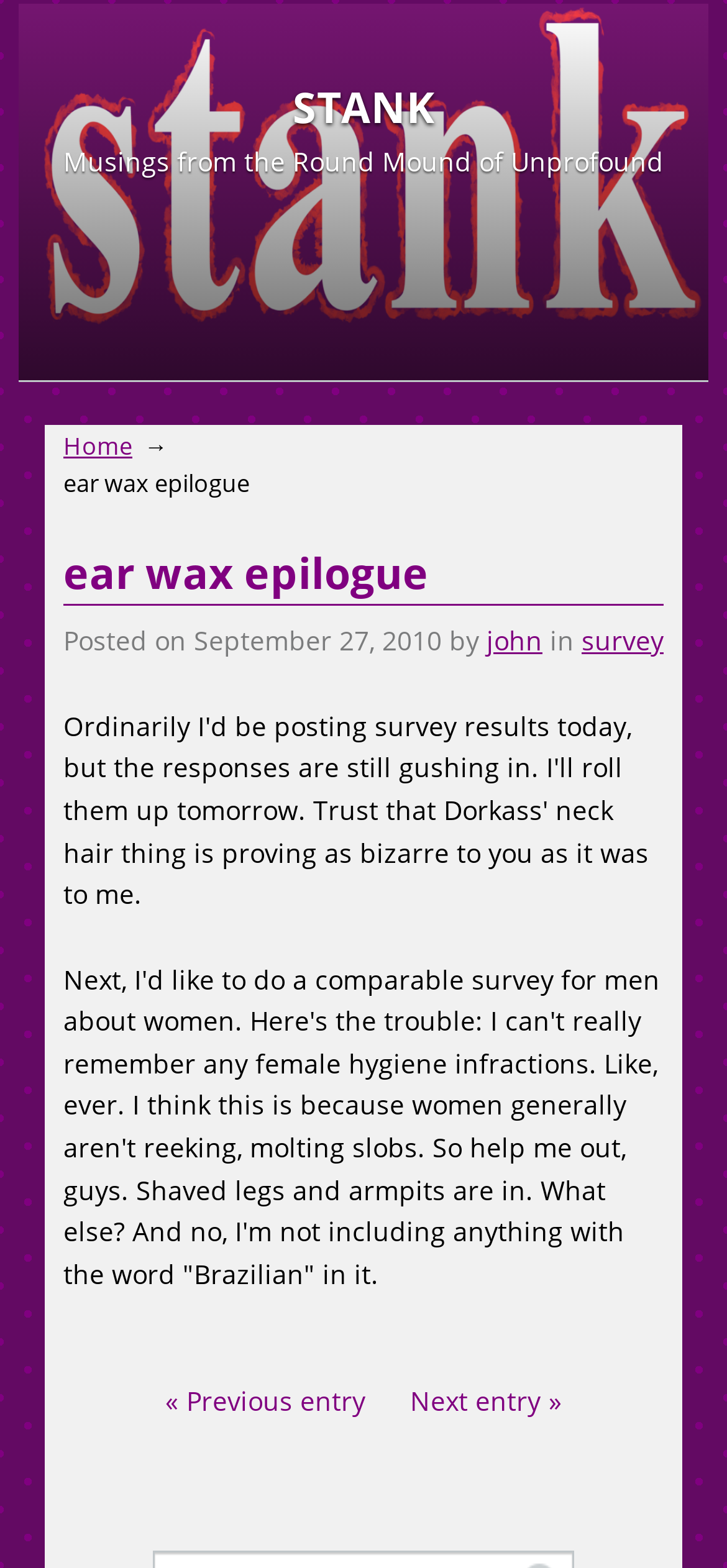Analyze the image and answer the question with as much detail as possible: 
What is the date of the current article?

The date of the article can be found in the footer section, where it says 'Posted on September 27, 2010'.